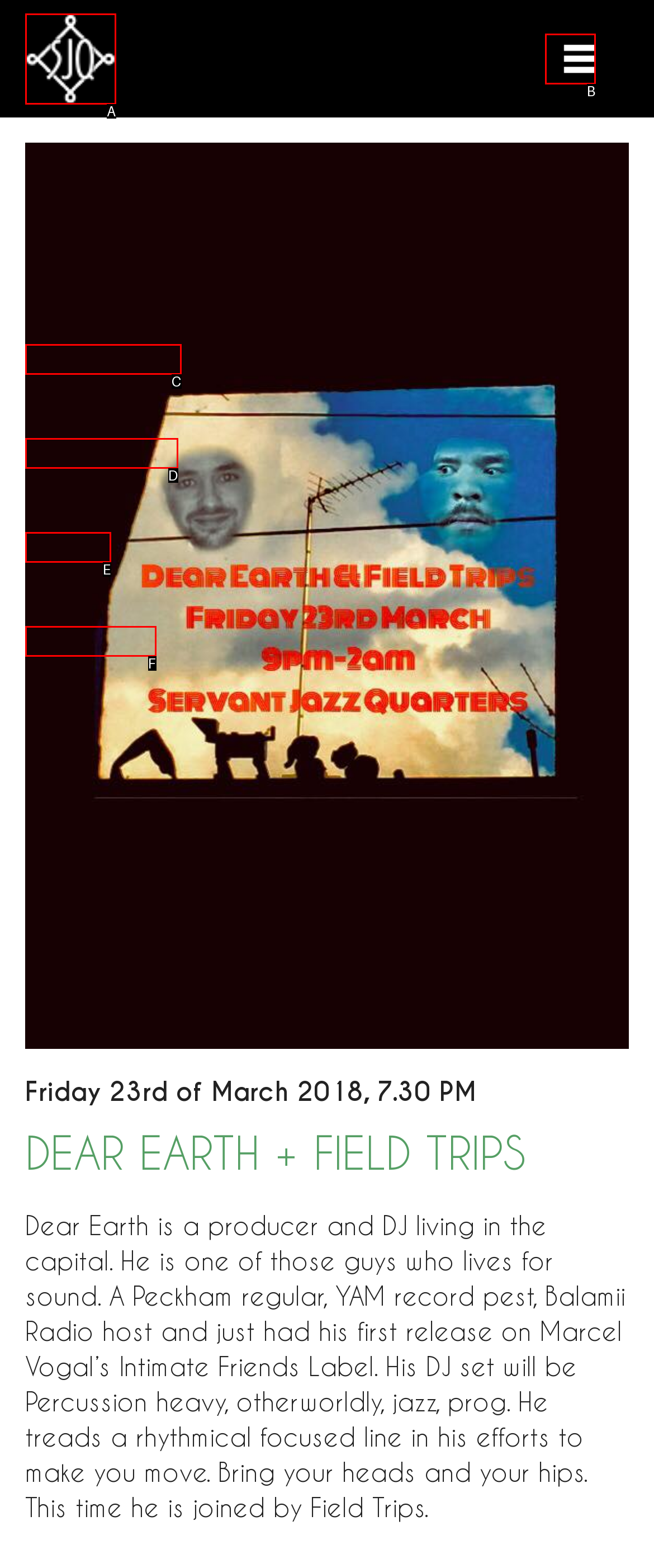Identify the HTML element that corresponds to the following description: Programme. Provide the letter of the correct option from the presented choices.

C